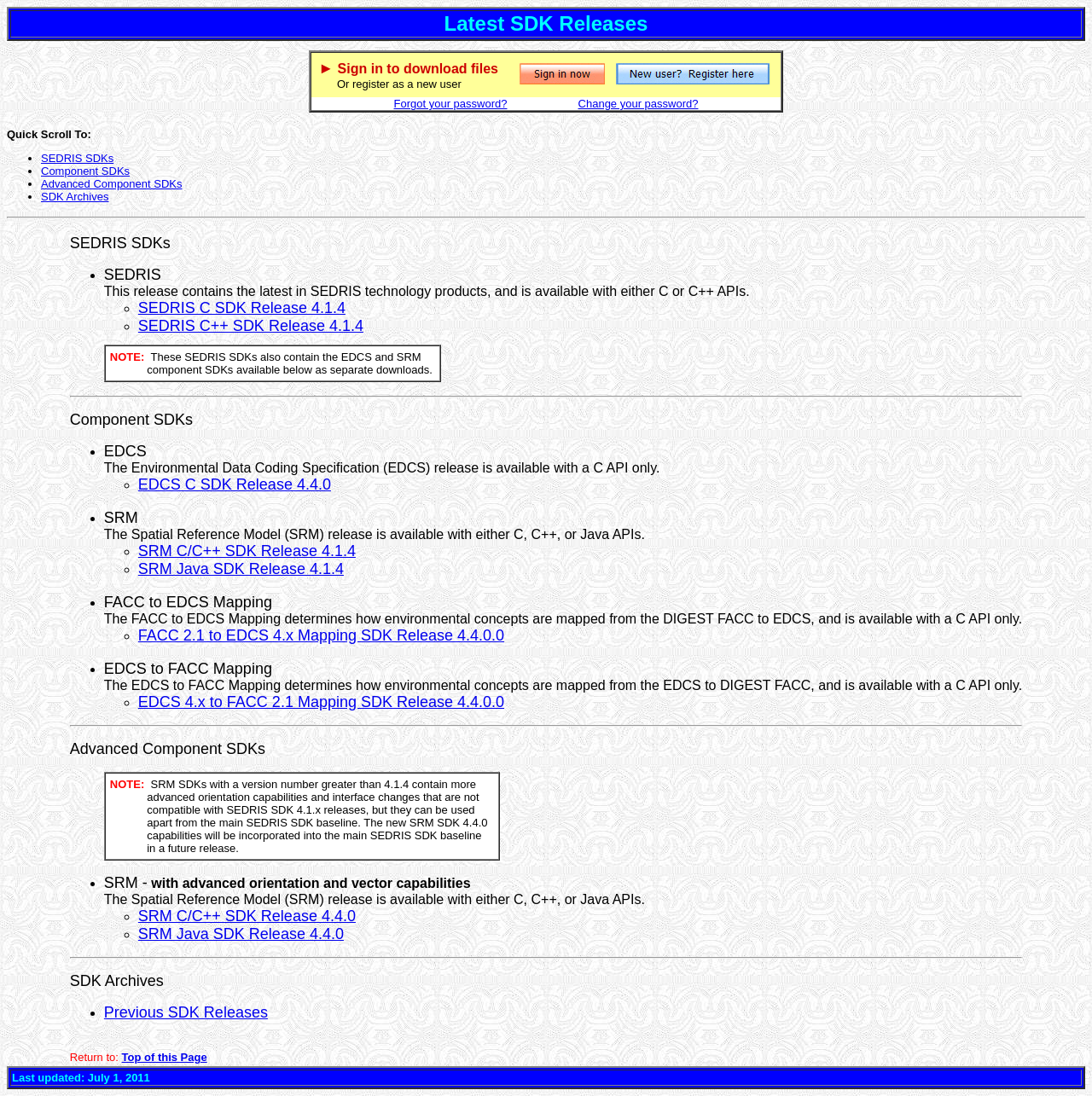Find the bounding box coordinates of the element to click in order to complete the given instruction: "Register here."

[0.564, 0.066, 0.705, 0.079]